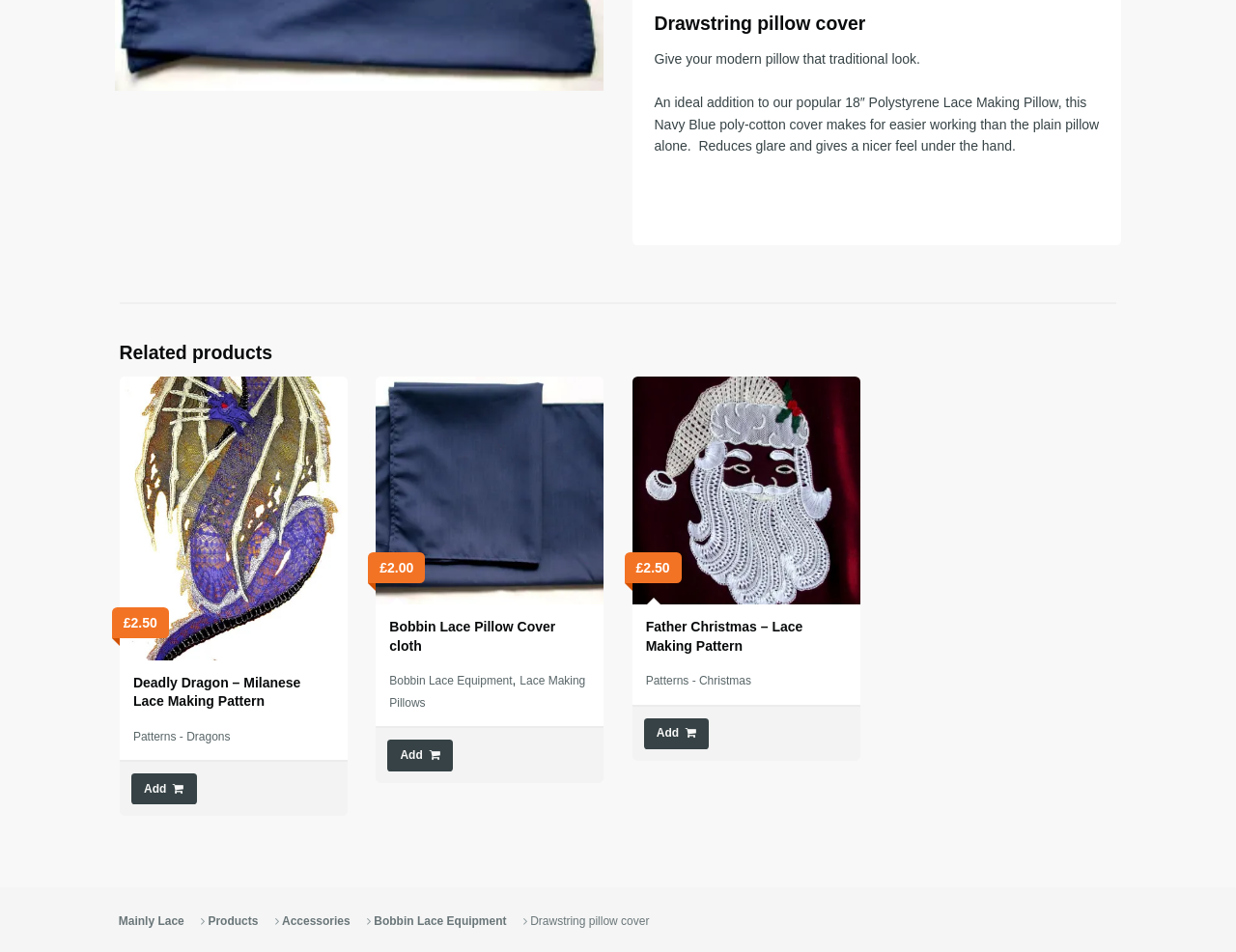Locate the bounding box of the UI element described by: "Registration" in the given webpage screenshot.

None